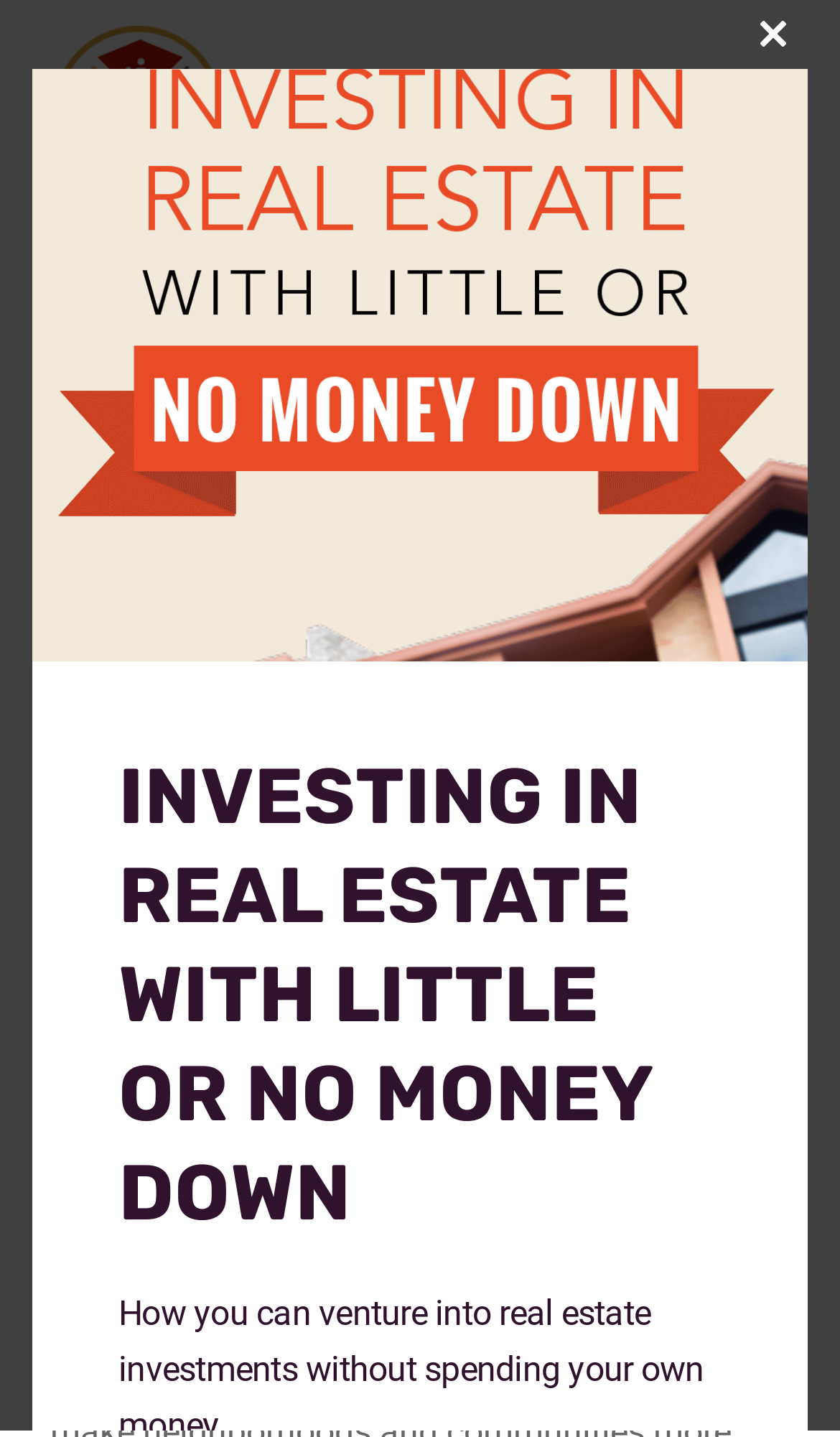Create an elaborate caption for the webpage.

The webpage is about the Code of Ethics for Real Estate Investors, specifically for REAI NYC. At the top left, there is a logo image and a link to "REIANYC". To the right of the logo, there are links to "account" and "Cart". A navigation menu button is located at the top right corner.

Below the top navigation section, there is a heading that reads "Code Of Ethics". The main content of the page is a series of paragraphs that describe the code of ethics for REIA NYC members. The text explains that real estate investing and management is a highly regulated segment of the free enterprise system and that members must treat it with professionalism. It also mentions that REIA membership means expanding one's knowledge of real estate investing and management.

The paragraphs continue to outline the principles of the code of ethics, including providing safe and sanitary housing and affordable housing opportunities. There is a link to "members" within one of the paragraphs.

At the bottom left of the page, there is a link and an image, although the image does not have a descriptive text. A dialog box is overlaid on the page, which contains a button to close the module and a heading that reads "INVESTING IN REAL ESTATE WITH LITTLE OR NO MONEY DOWN".